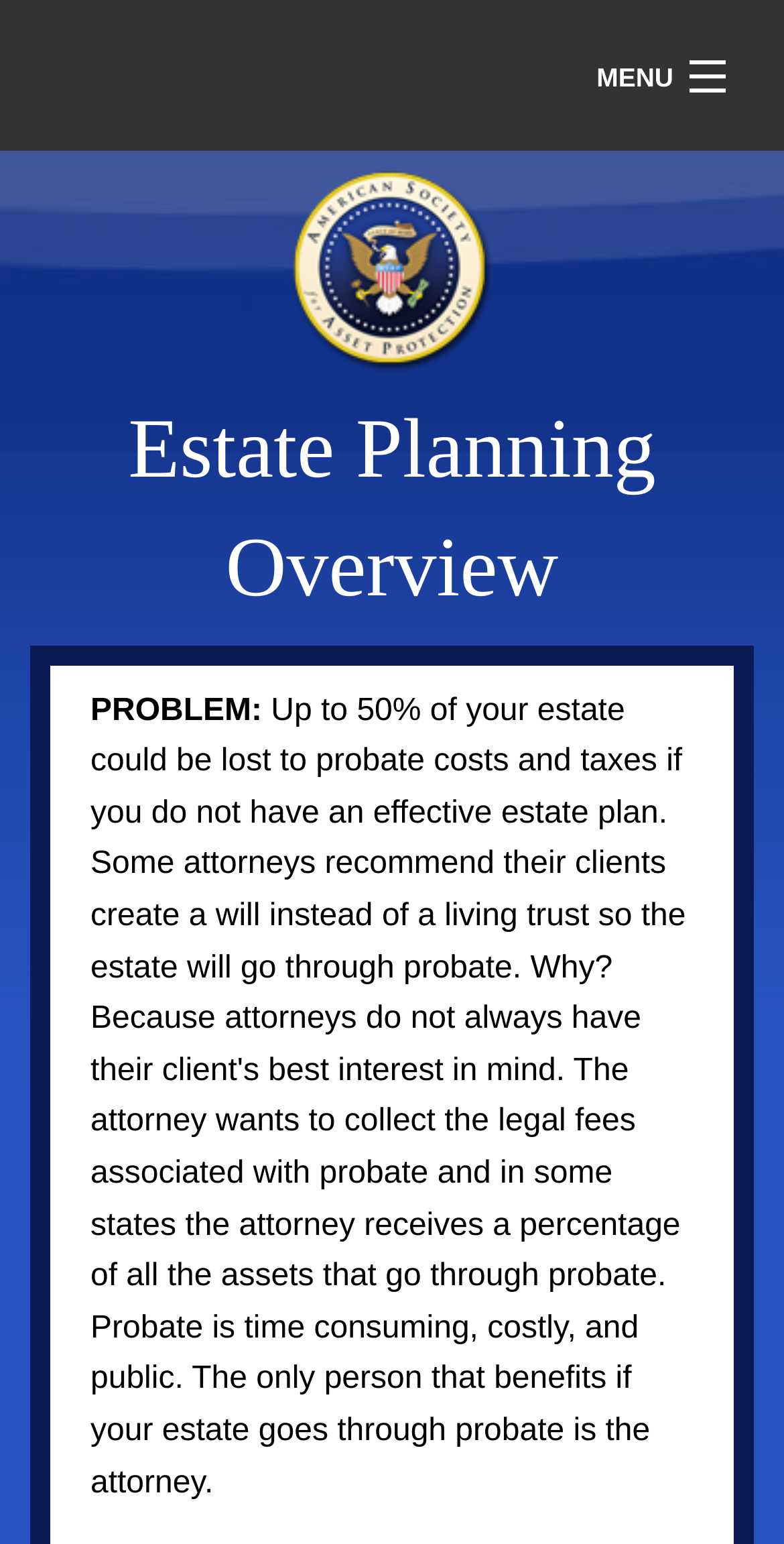Determine the bounding box coordinates for the area you should click to complete the following instruction: "Login to account".

[0.077, 0.642, 0.923, 0.678]